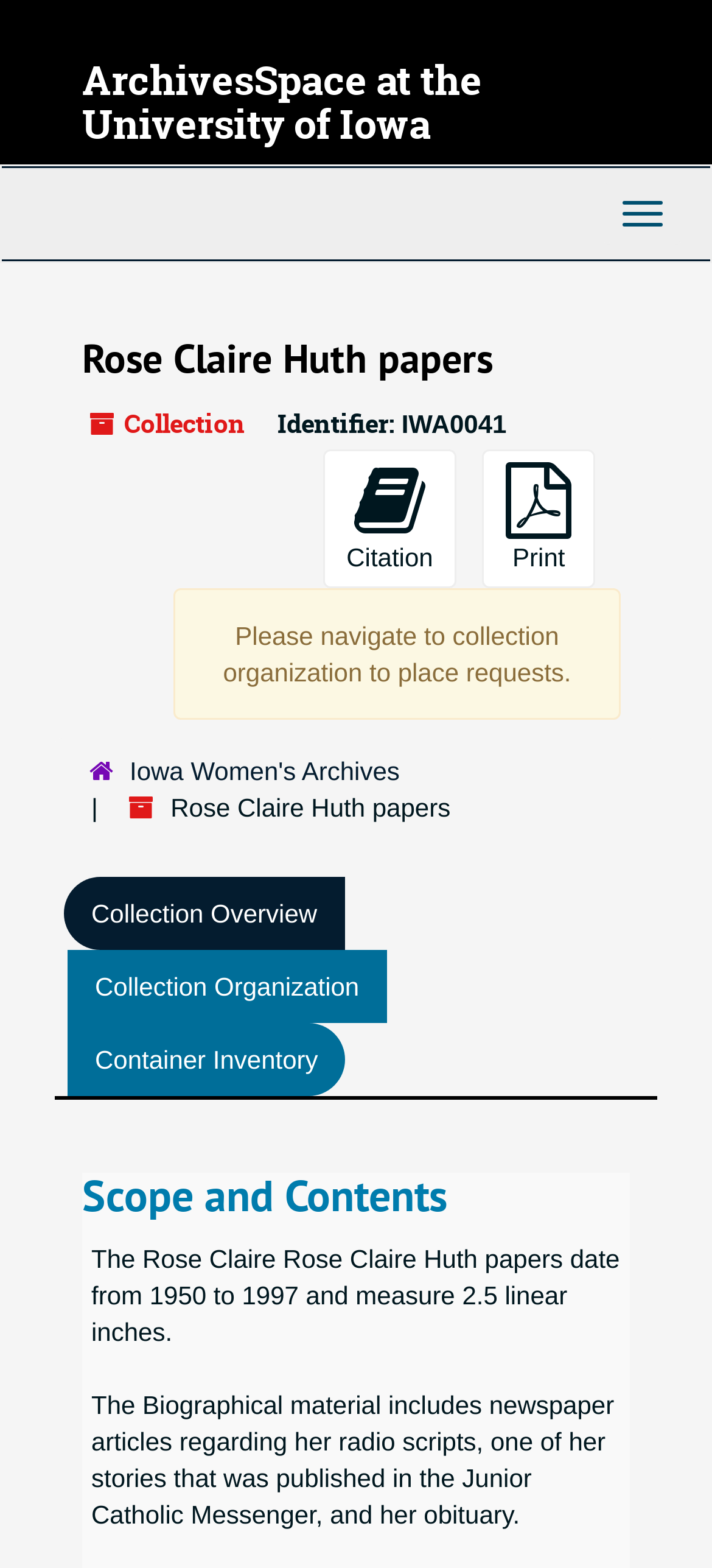Identify the coordinates of the bounding box for the element that must be clicked to accomplish the instruction: "Click on ArchivesSpace at the University of Iowa".

[0.115, 0.034, 0.677, 0.097]